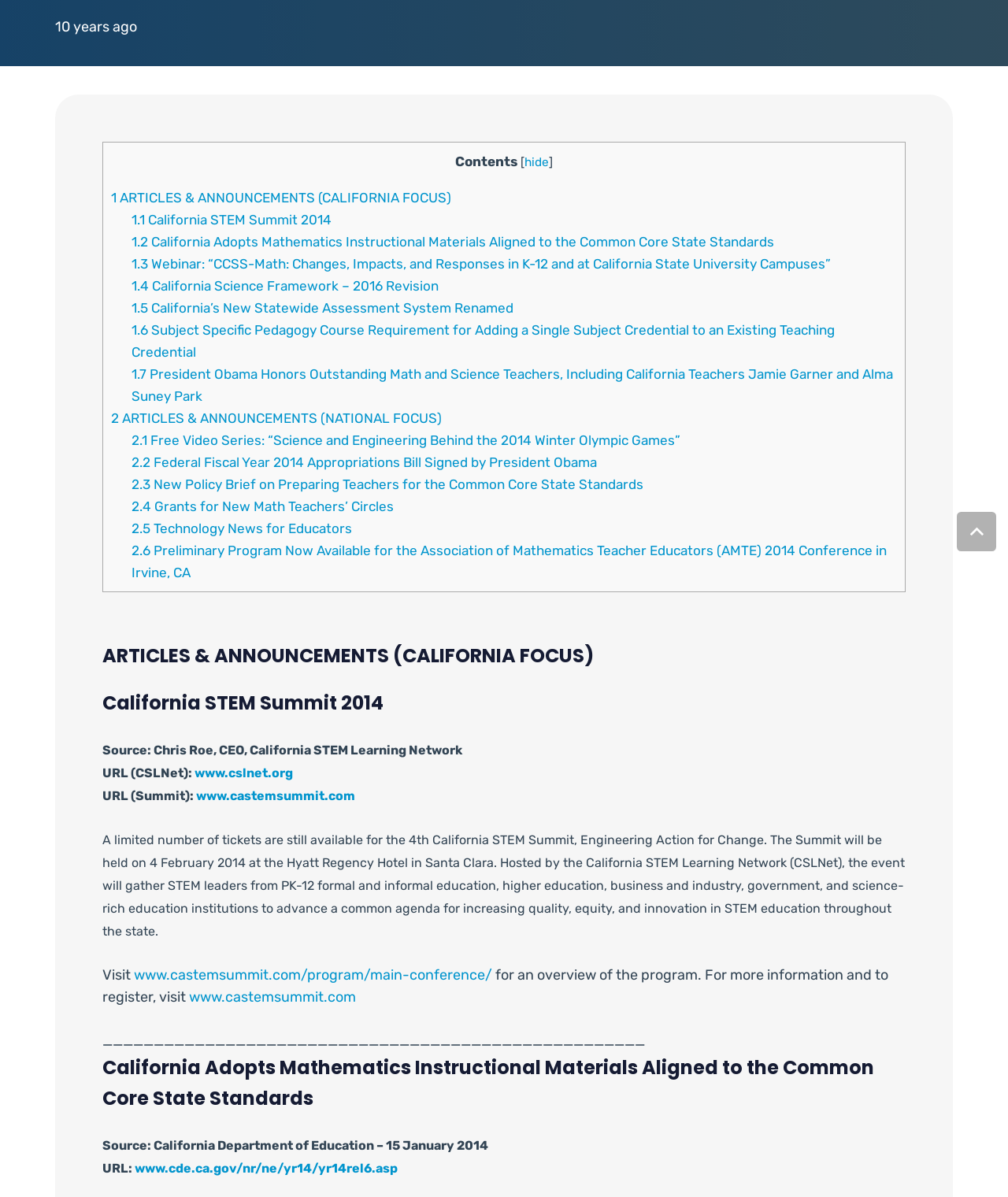Please determine the bounding box coordinates for the UI element described as: "1.1 California STEM Summit 2014".

[0.13, 0.177, 0.329, 0.19]